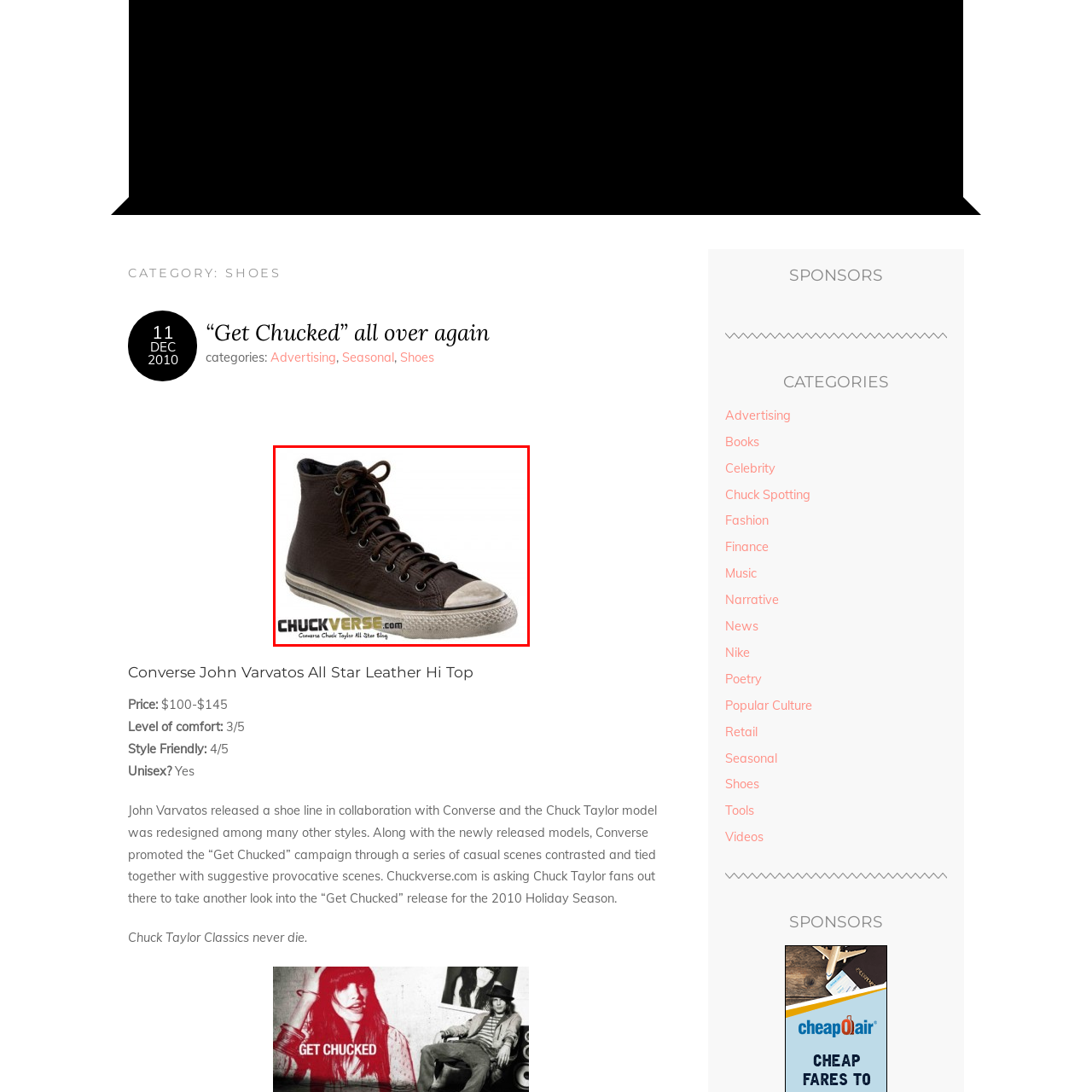Analyze and describe the image content within the red perimeter in detail.

This image features a stylish brown high-top sneaker from the Converse John Varvatos collection, characterized by its premium leather upper and iconic design. The shoe showcases a sleek silhouette, lace-up front, and the signature rubber toe cap, blending classic Converse elements with a modern twist. The juxtaposition of dark leather with the light rubber sole adds a contemporary touch, appealing to both fashion enthusiasts and Converse fans alike. This model is featured in the "CATEGORY: SHOES" section on Chuckverse.com, which highlights various Converse Chuck Taylor designs, including details about pricing, comfort levels, and style ratings.